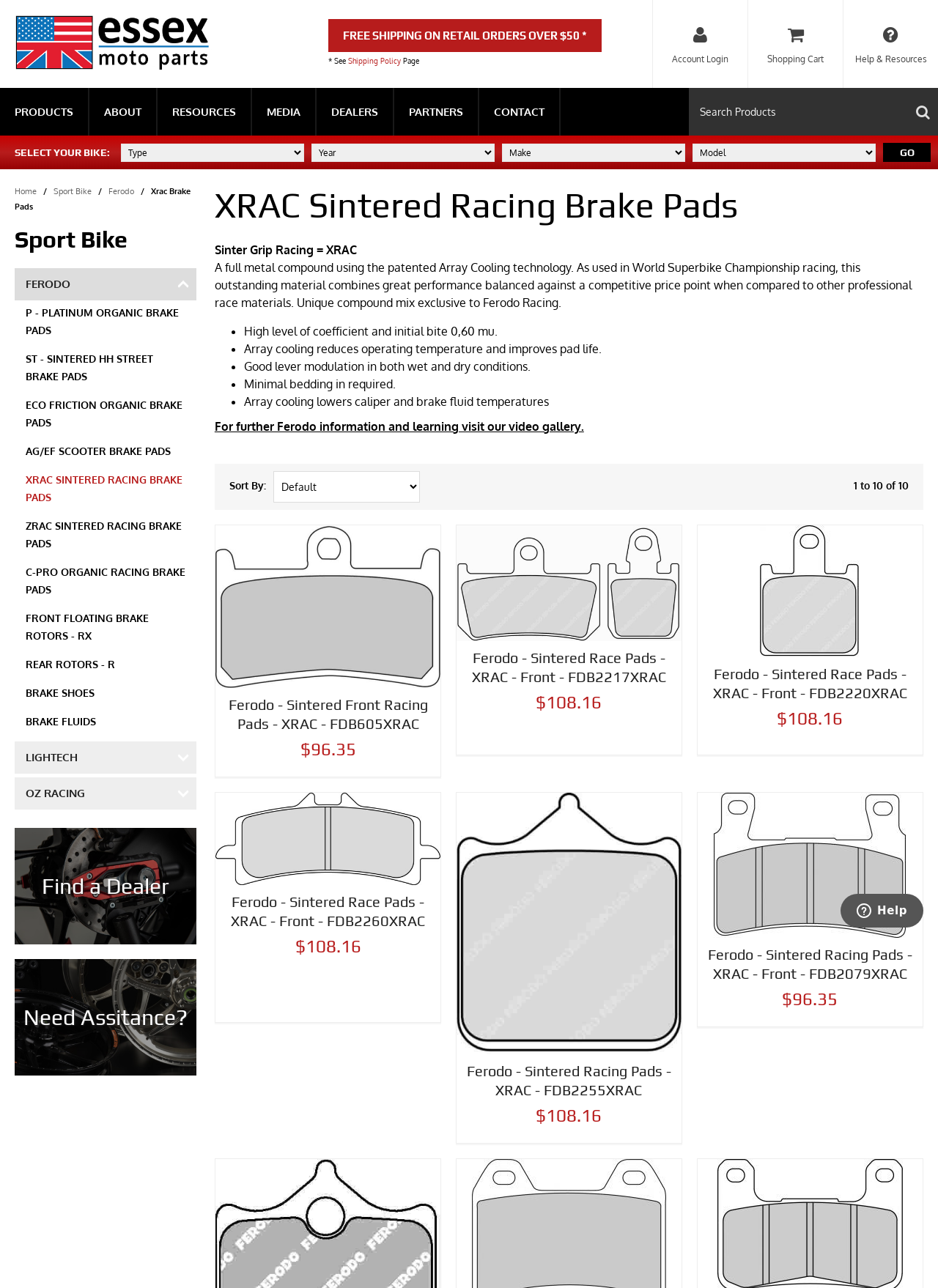Give a succinct answer to this question in a single word or phrase: 
How many types of brake pads are listed on this page?

6